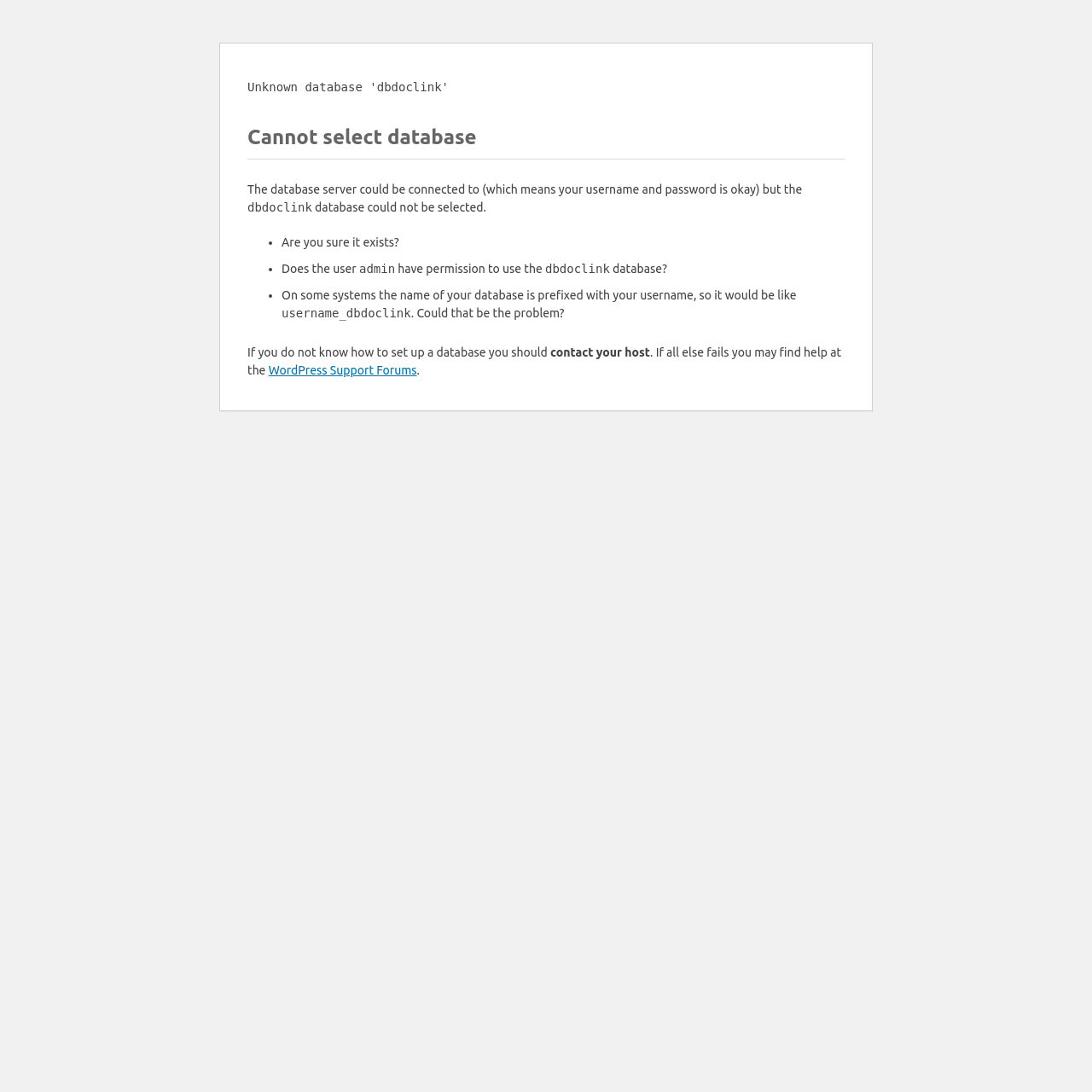What are the possible reasons for the database selection error?
Please answer the question with a detailed and comprehensive explanation.

The webpage lists three possible reasons for the database selection error: the database may not exist, the user may not have permission to use the database, and the database name may be prefixed with the username.